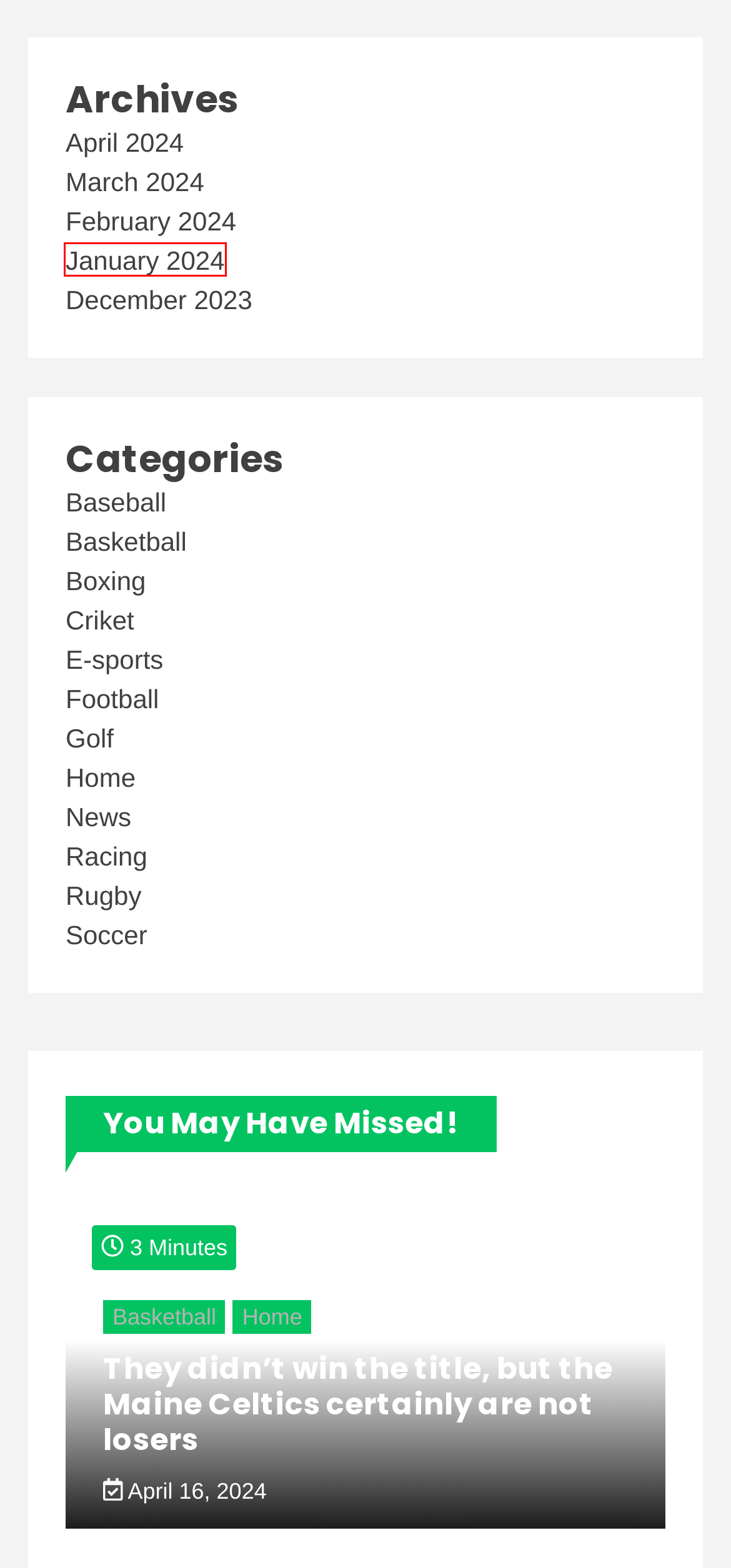With the provided webpage screenshot containing a red bounding box around a UI element, determine which description best matches the new webpage that appears after clicking the selected element. The choices are:
A. Racing – SPORT NEWS
B. April 2024 – SPORT NEWS
C. January 2024 – SPORT NEWS
D. Rugby – SPORT NEWS
E. Criket – SPORT NEWS
F. Baseball – SPORT NEWS
G. December 2023 – SPORT NEWS
H. Boxing – SPORT NEWS

C